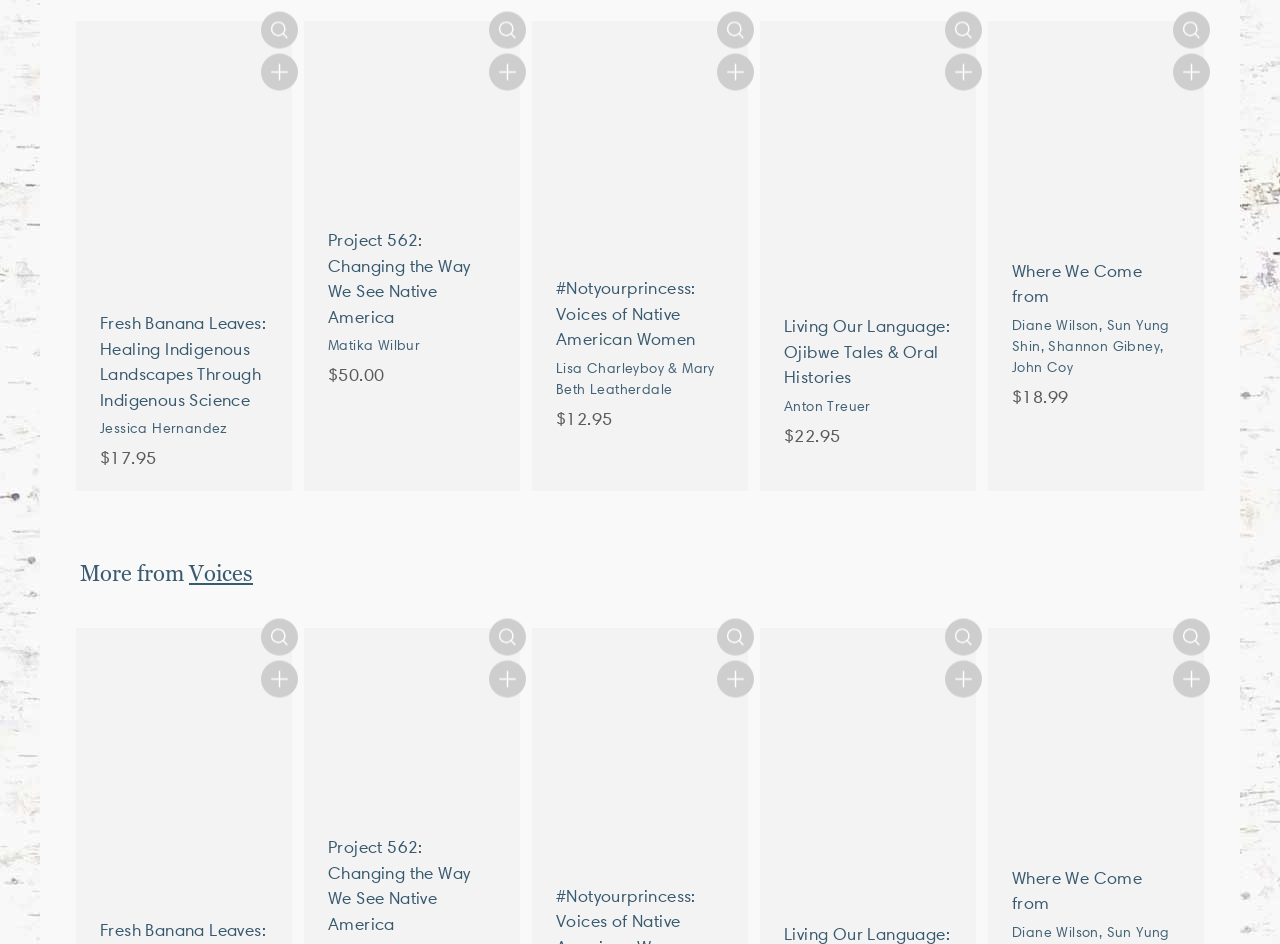Determine the bounding box coordinates of the clickable region to carry out the instruction: "View details of 'Project 562: Changing the Way We See Native America'".

[0.241, 0.022, 0.403, 0.432]